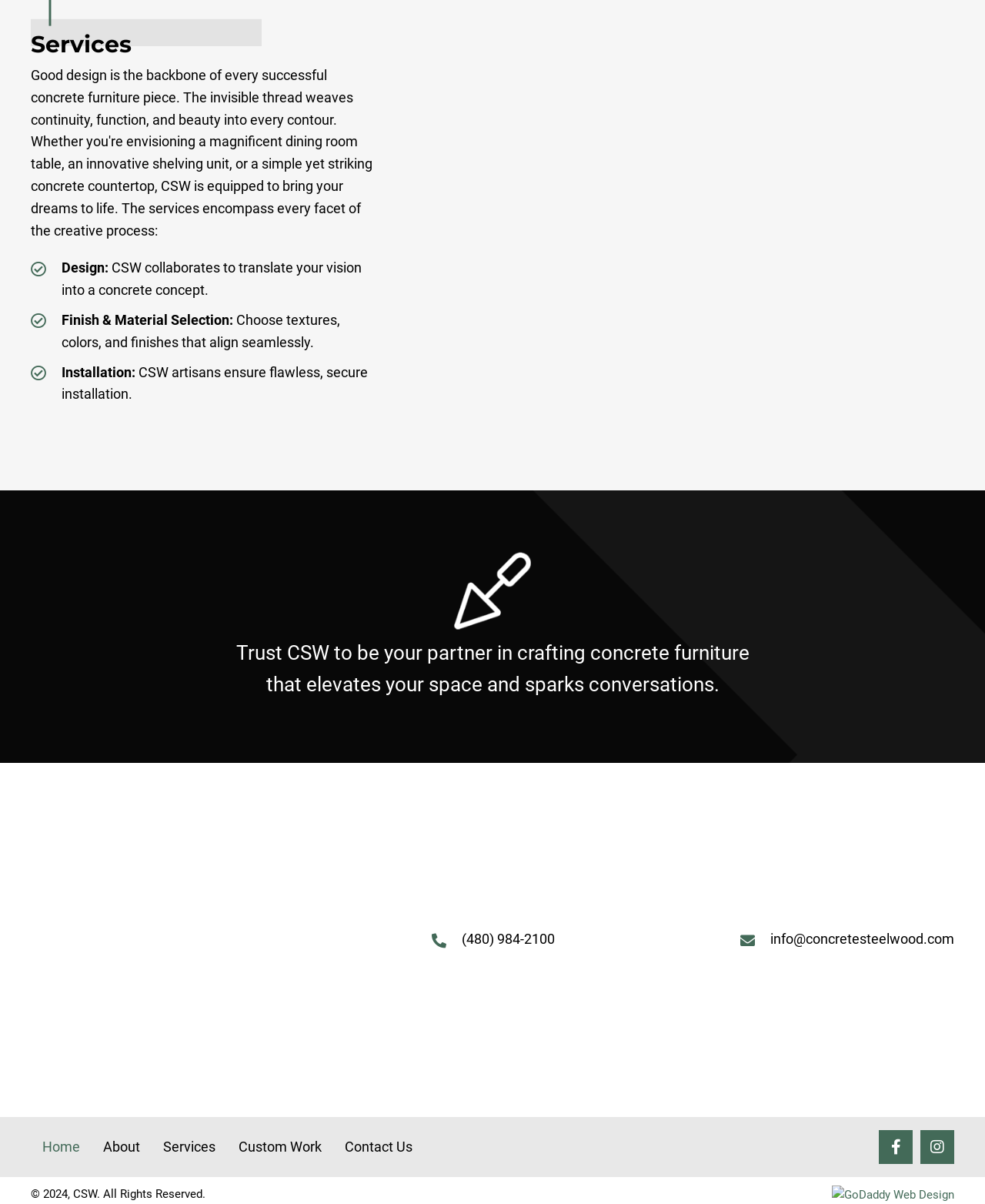What is the logo of CSW?
Using the image, elaborate on the answer with as much detail as possible.

I found the logo by looking at the top-left corner of the webpage, where logos are typically located. The logo is described as a green and white logo, which suggests that it may be a combination mark logo with both green and white colors.